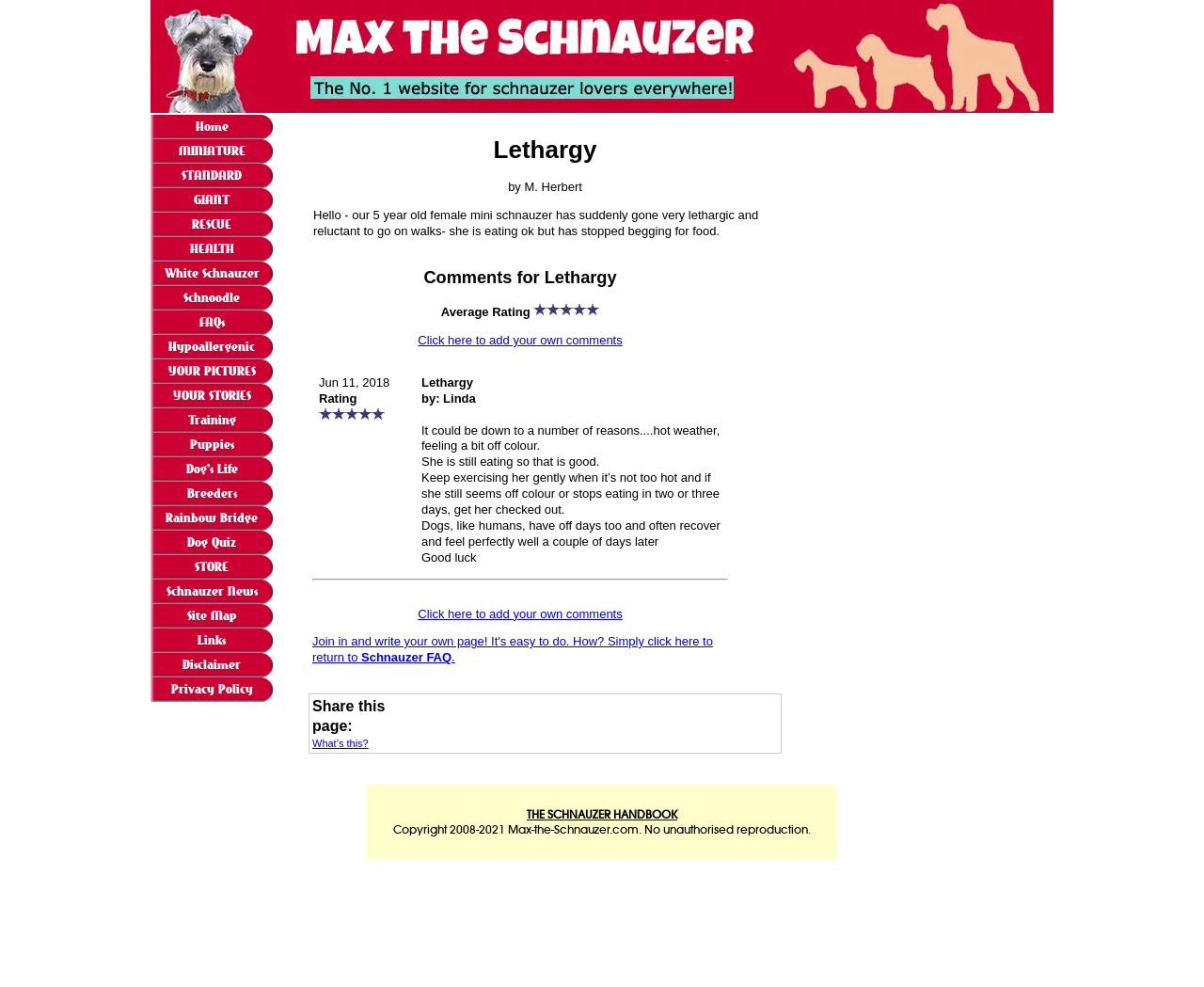Based on the image, please respond to the question with as much detail as possible:
What is the purpose of the 'Click here to add your own comments' link?

The purpose of the 'Click here to add your own comments' link is to allow users to add their own comments to the webpage, as indicated by the text 'Join in and write your own page! It's easy to do.'